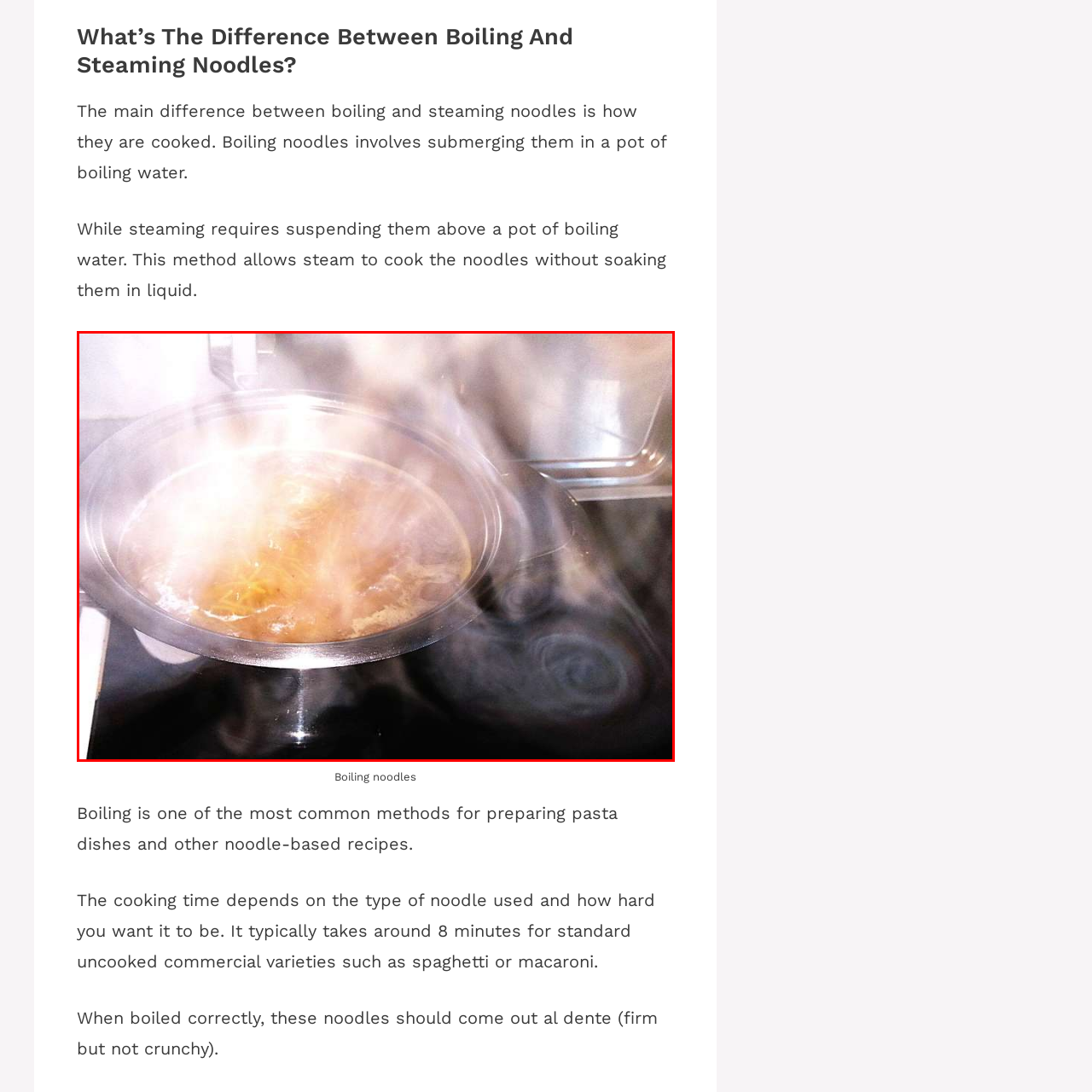Detail the contents of the image within the red outline in an elaborate manner.

The image depicts a pot of noodles being boiled, with steam rising vigorously from the surface of the bubbling water. The focus is on the pot, showcasing the cook's method of boiling noodles, a common technique in preparing pasta dishes. The steam indicates that the water has reached a high temperature, essential for cooking the noodles. This visual complements the description of boiling as a method that involves submerging noodles completely in boiling water, contrasting with steaming, which utilizes hot vapor to cook the noodles without direct contact with water. The scene not only illustrates the cooking process but also evokes the culinary atmosphere of preparing a comforting noodle dish.